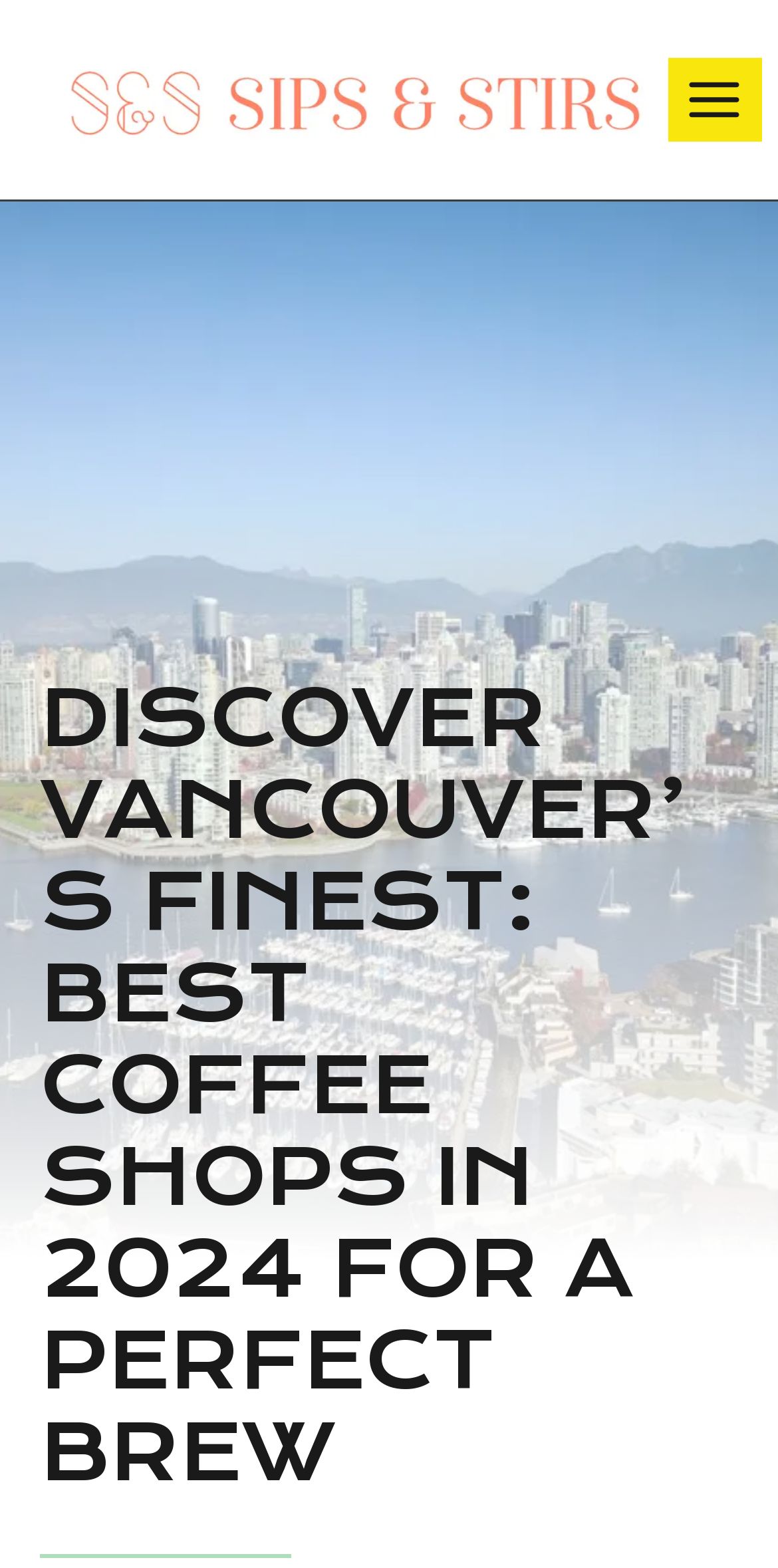Given the element description, predict the bounding box coordinates in the format (top-left x, top-left y, bottom-right x, bottom-right y). Make sure all values are between 0 and 1. Here is the element description: ISPRS International Journal of Geo-Information

None